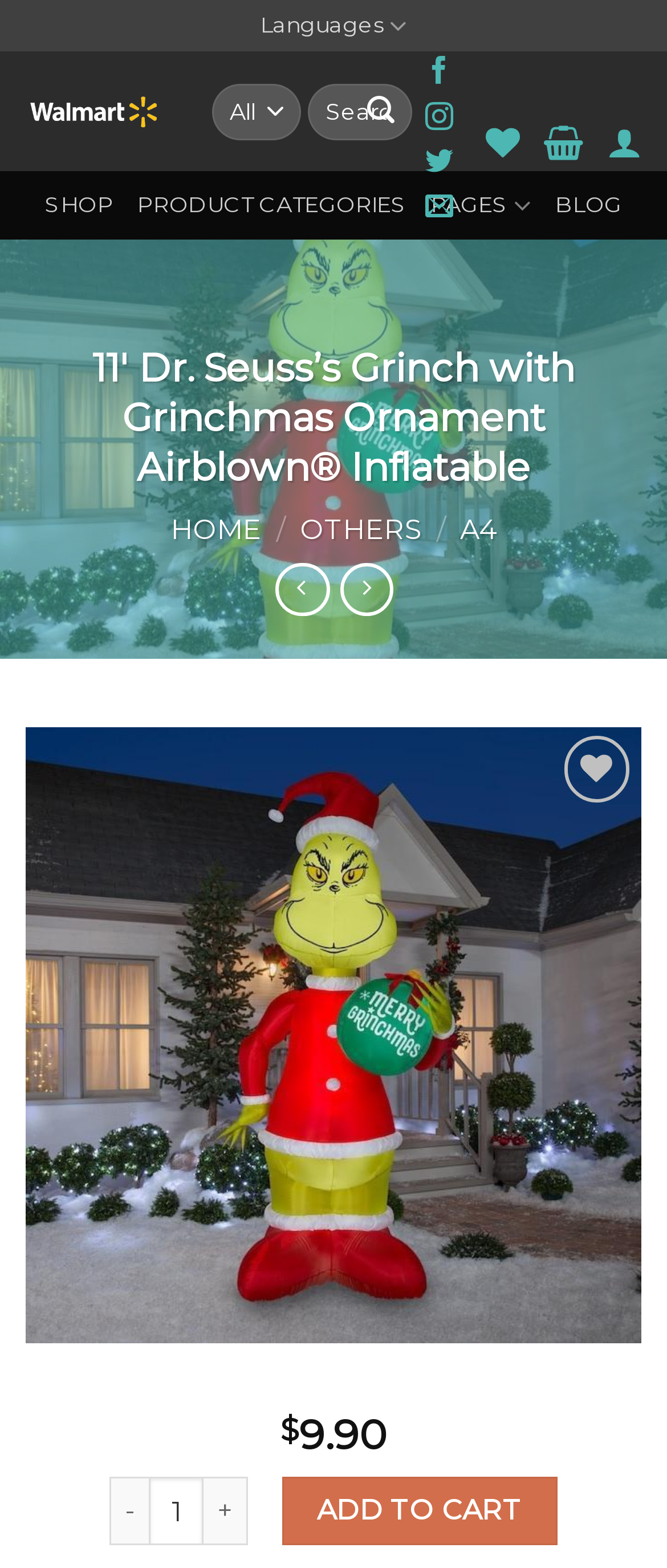Illustrate the webpage thoroughly, mentioning all important details.

This webpage appears to be a product page for an "11′ Dr. Seuss’s Grinch with Grinchmas Ornament Airblown® Inflatable" item. At the top left, there is a "Help Buy Shop" link with an accompanying image, and a search bar with a submit button to the right. Below the search bar, there are several social media links, including Facebook, Instagram, and Twitter.

The main content of the page is divided into two sections. On the left, there is a navigation menu with links to "SHOP", "PRODUCT CATEGORIES", "PAGES", and "BLOG". On the right, there is a product description heading, followed by a breadcrumb navigation with links to "HOME", "OTHERS", and "A4".

Below the breadcrumb navigation, there is a large product image that takes up most of the page. Above the image, there are two buttons, one for adding the item to a wishlist and another for adding it to a cart. Below the image, there are navigation buttons for previous and next products, although they are currently disabled.

At the bottom of the page, there is a price display showing "$9.90", with buttons to decrease or increase the quantity of the item. Finally, there is an "ADD TO CART" button.